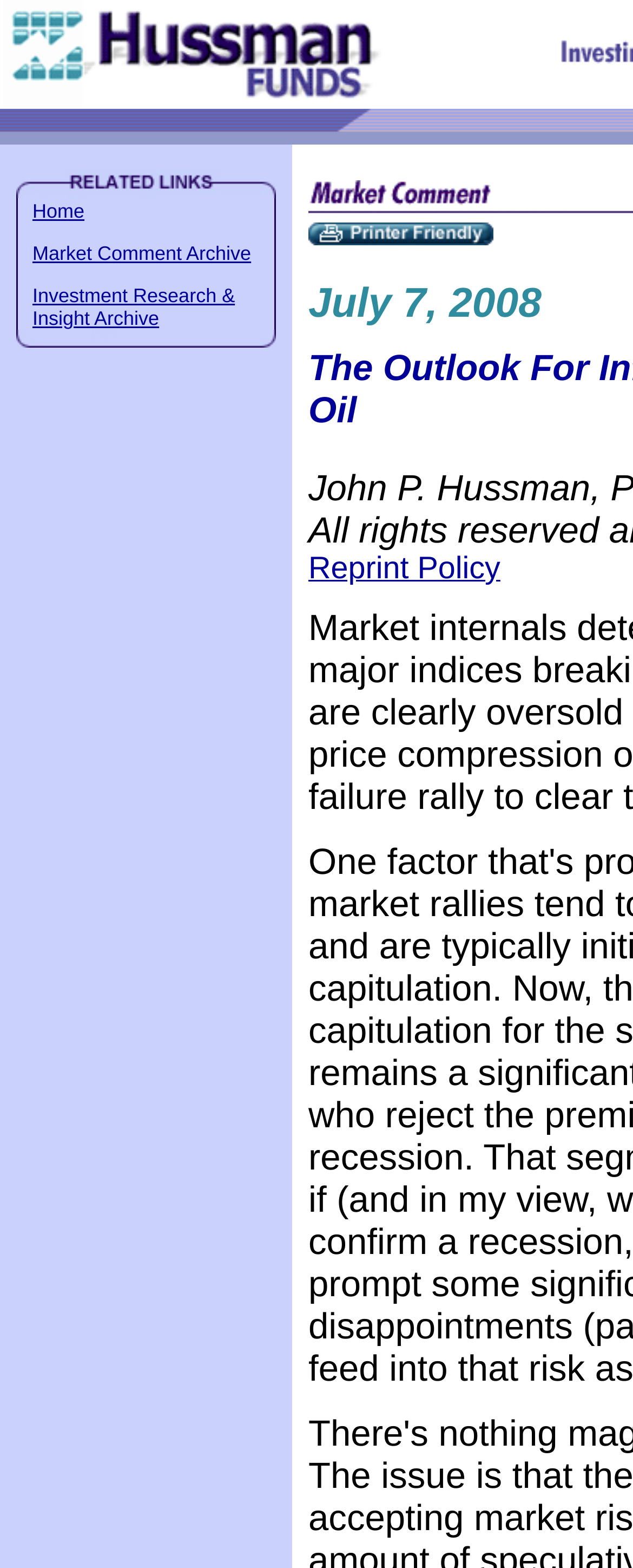What is the purpose of the link at the bottom?
Using the image as a reference, answer with just one word or a short phrase.

Reprint Policy